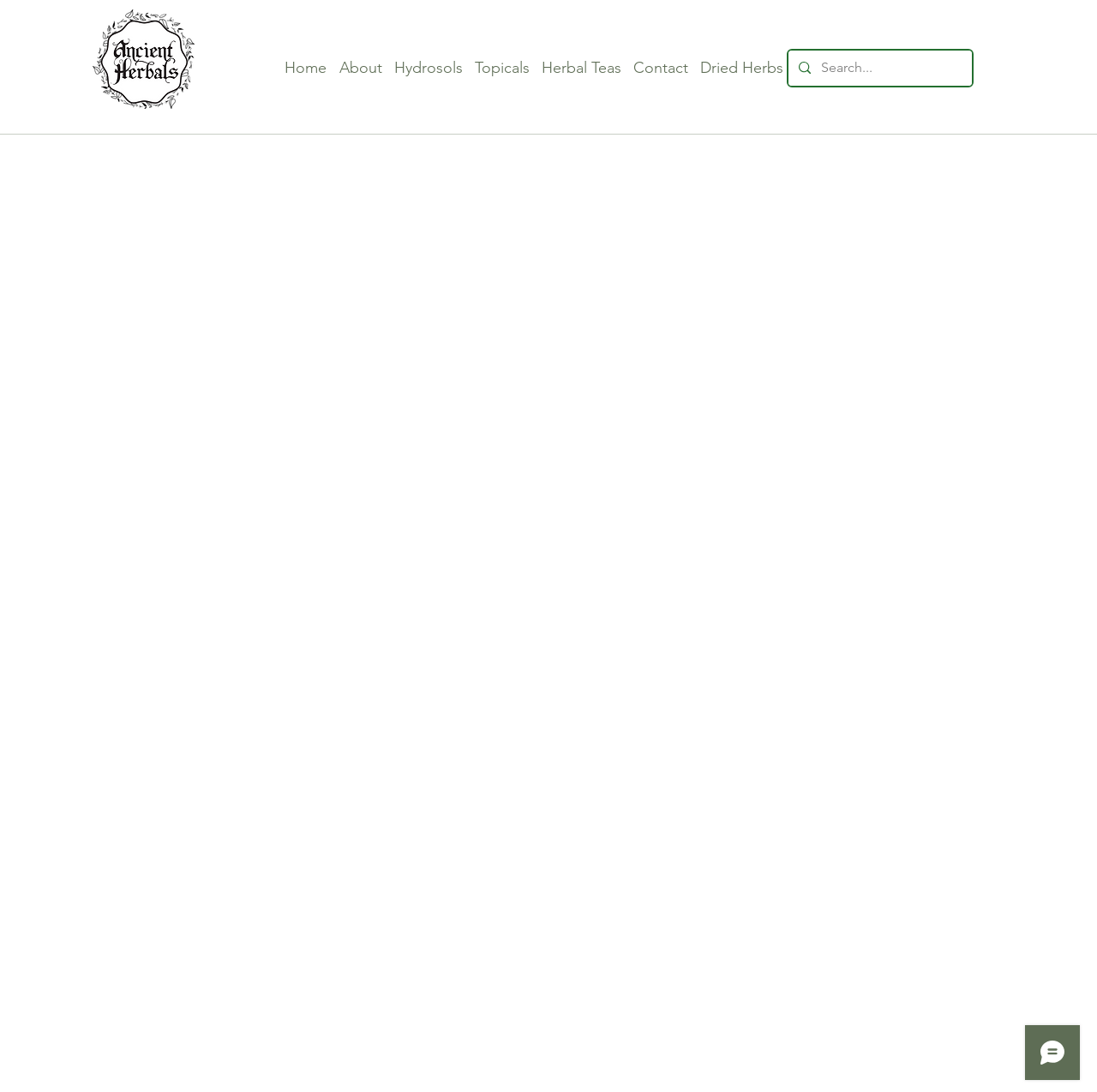Determine the bounding box coordinates of the region to click in order to accomplish the following instruction: "Log in to the account". Provide the coordinates as four float numbers between 0 and 1, specifically [left, top, right, bottom].

[0.753, 0.021, 0.836, 0.048]